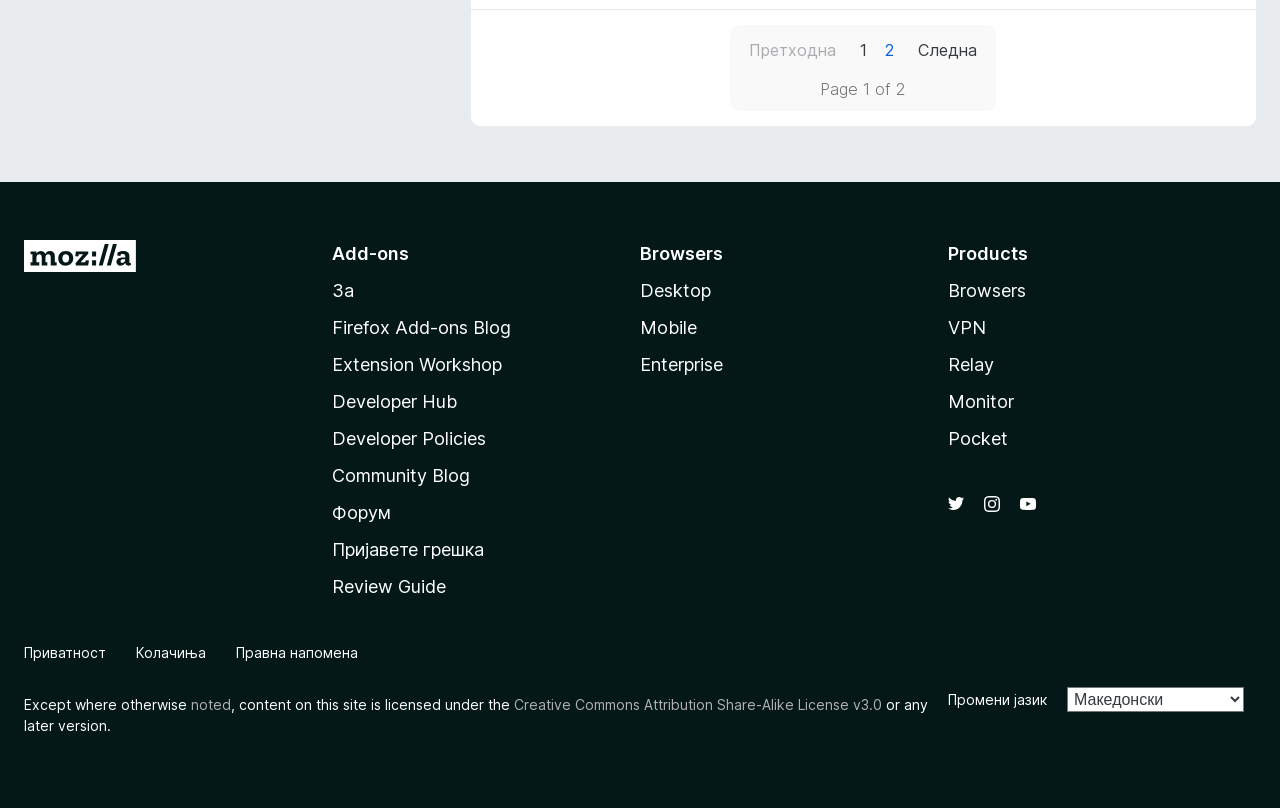Pinpoint the bounding box coordinates of the element you need to click to execute the following instruction: "Go to the home page". The bounding box should be represented by four float numbers between 0 and 1, in the format [left, top, right, bottom].

None